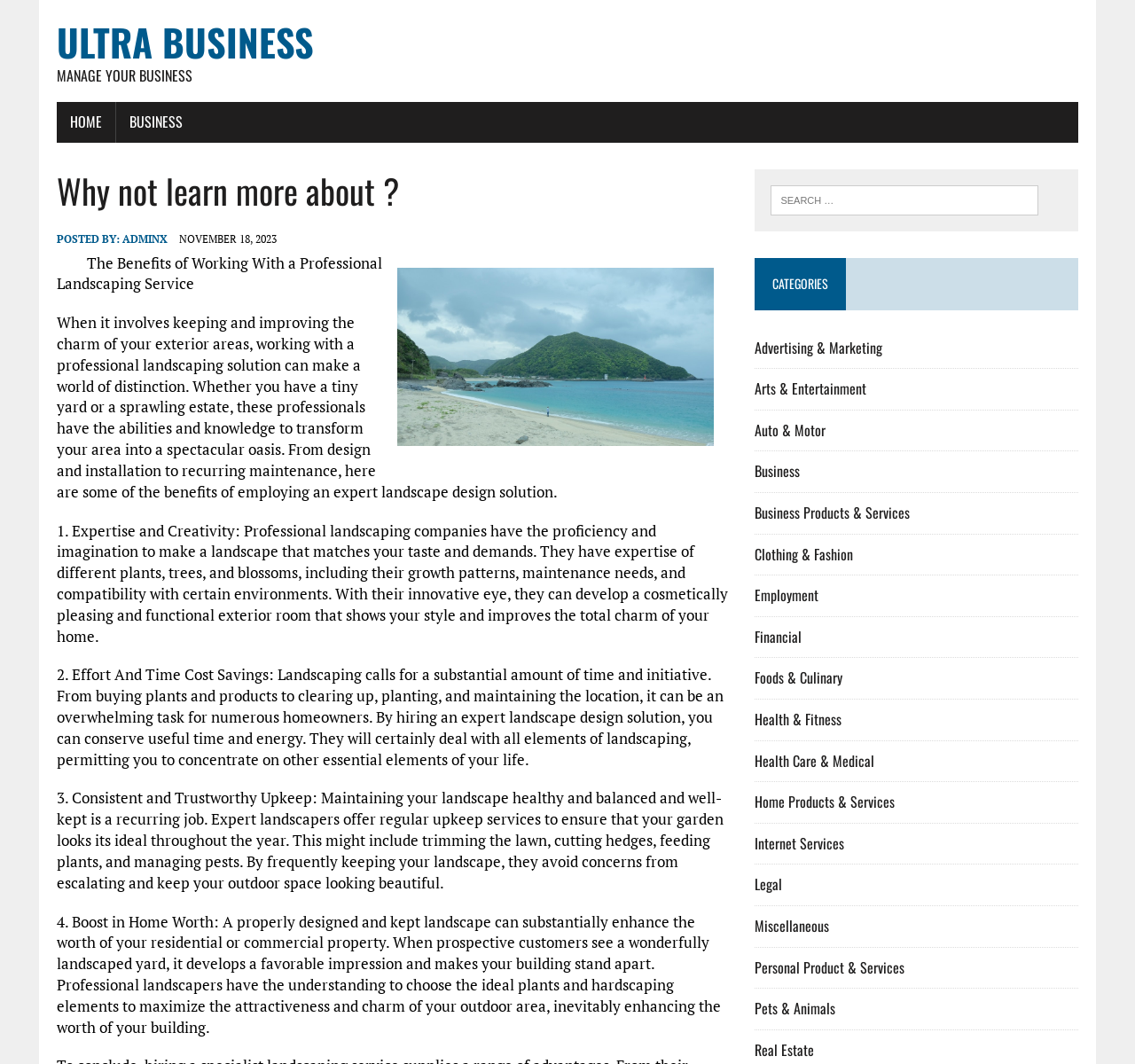How many categories are listed on the webpage?
Please give a detailed answer to the question using the information shown in the image.

The categories are listed on the right side of the webpage, starting from 'Advertising & Marketing' to 'Real Estate'. There are 18 categories in total, each represented by a link with a bounding box that ranges from [0.665, 0.316, 0.777, 0.336] to [0.665, 0.976, 0.717, 0.996].